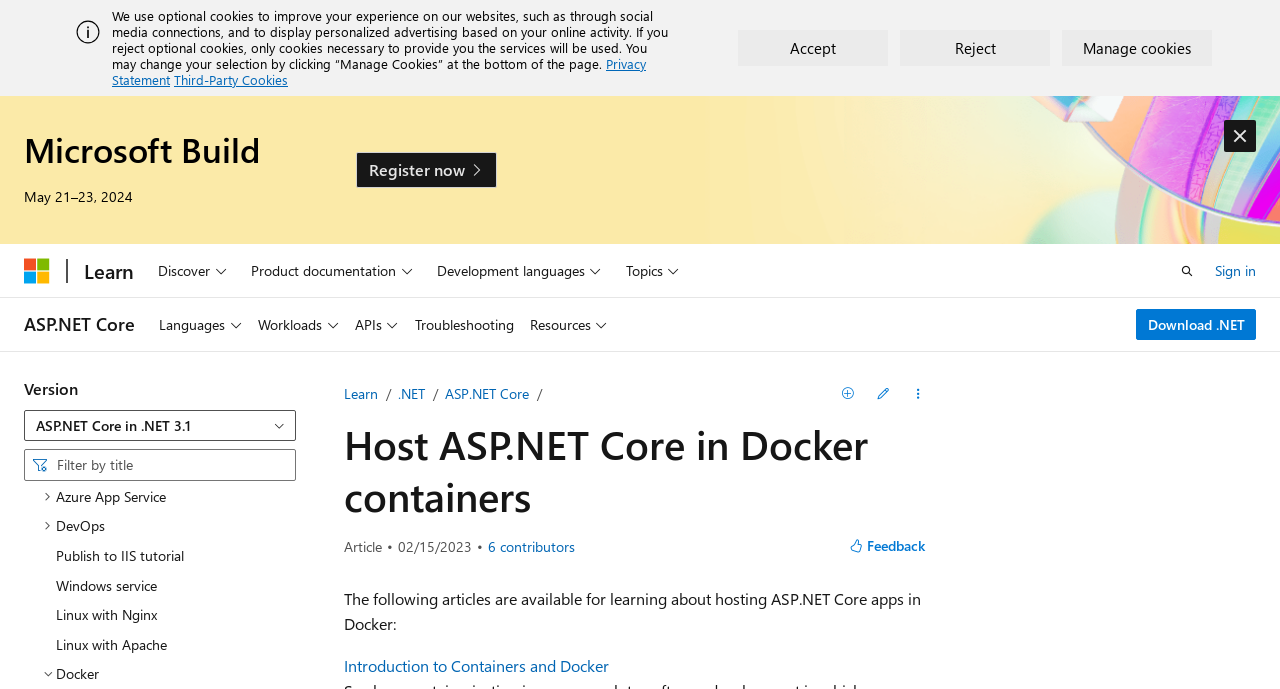Please identify the bounding box coordinates of the element's region that needs to be clicked to fulfill the following instruction: "View all contributors". The bounding box coordinates should consist of four float numbers between 0 and 1, i.e., [left, top, right, bottom].

[0.381, 0.782, 0.449, 0.805]